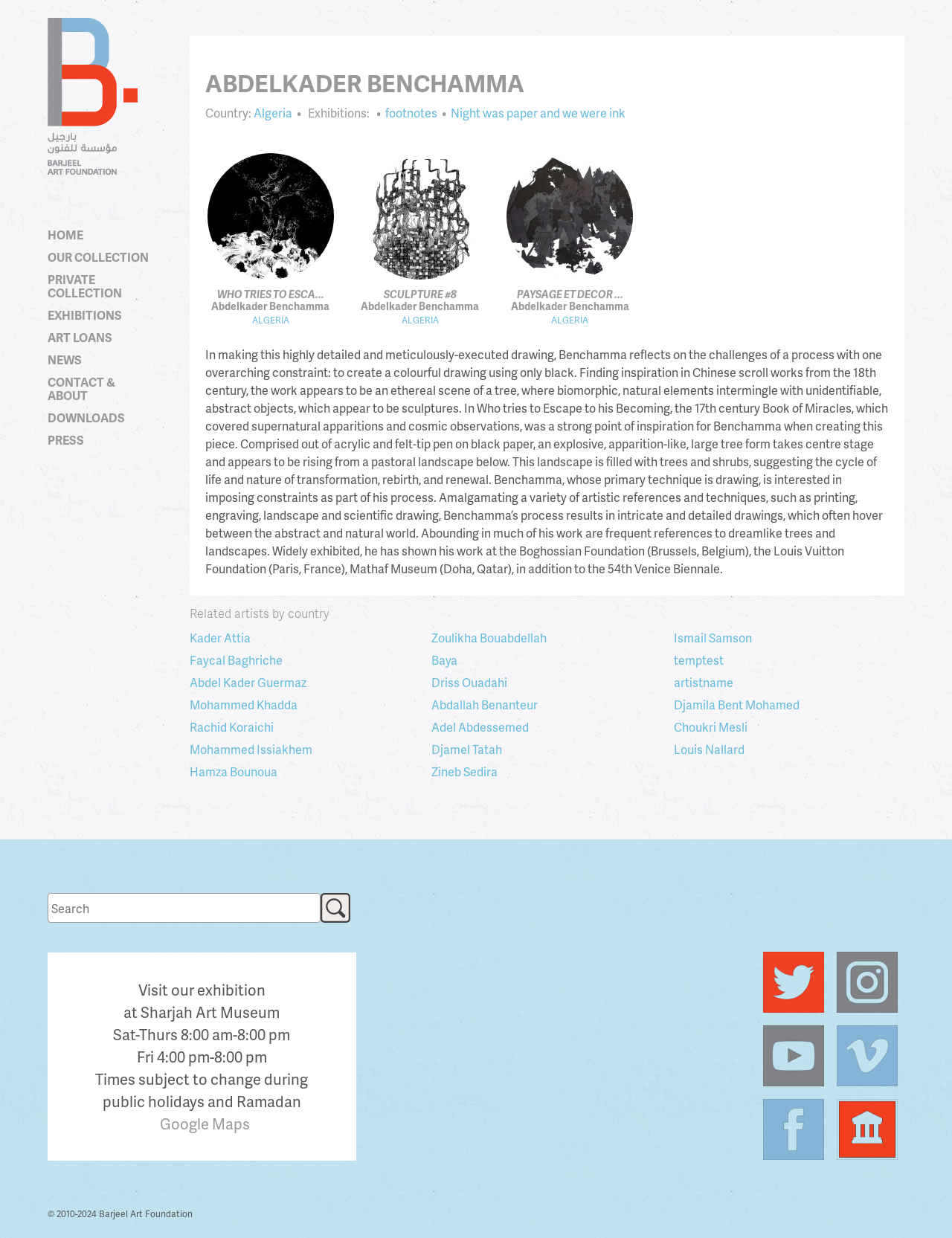Kindly determine the bounding box coordinates for the area that needs to be clicked to execute this instruction: "Visit the exhibition at Sharjah Art Museum".

[0.145, 0.791, 0.279, 0.808]